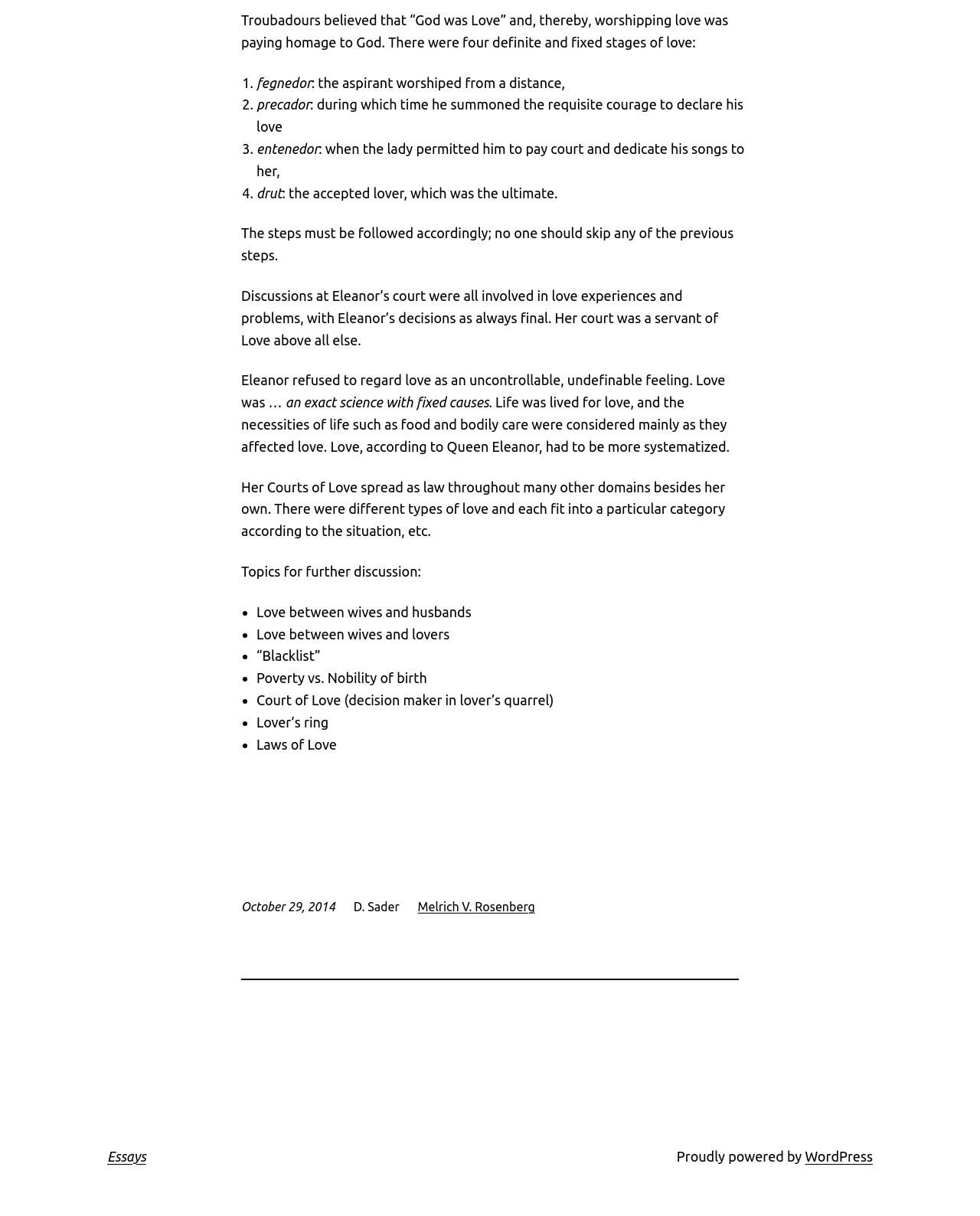What is the topic of discussion at Eleanor's court?
Answer the question with as much detail as you can, using the image as a reference.

According to the webpage, discussions at Eleanor's court involve love experiences and problems, with Eleanor's decisions being final.